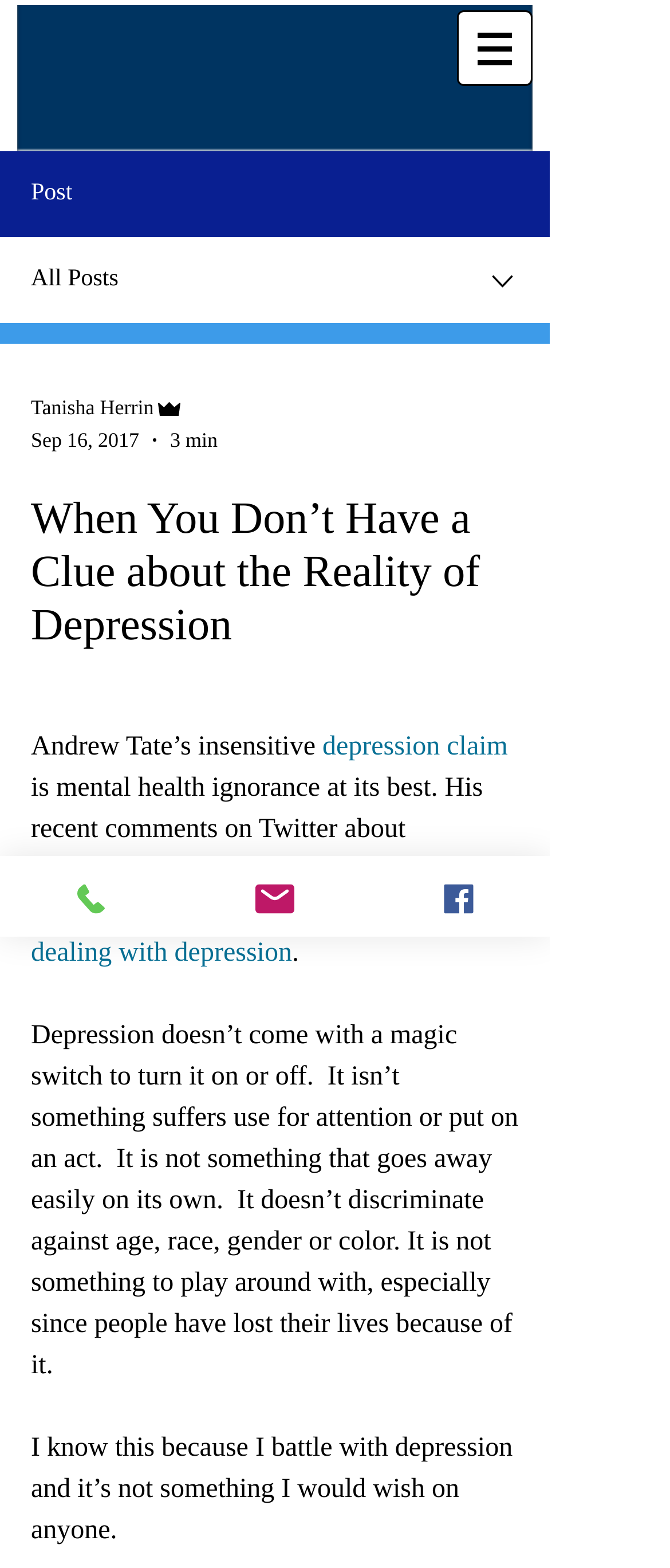Please provide a one-word or phrase answer to the question: 
How many social media links are there?

3